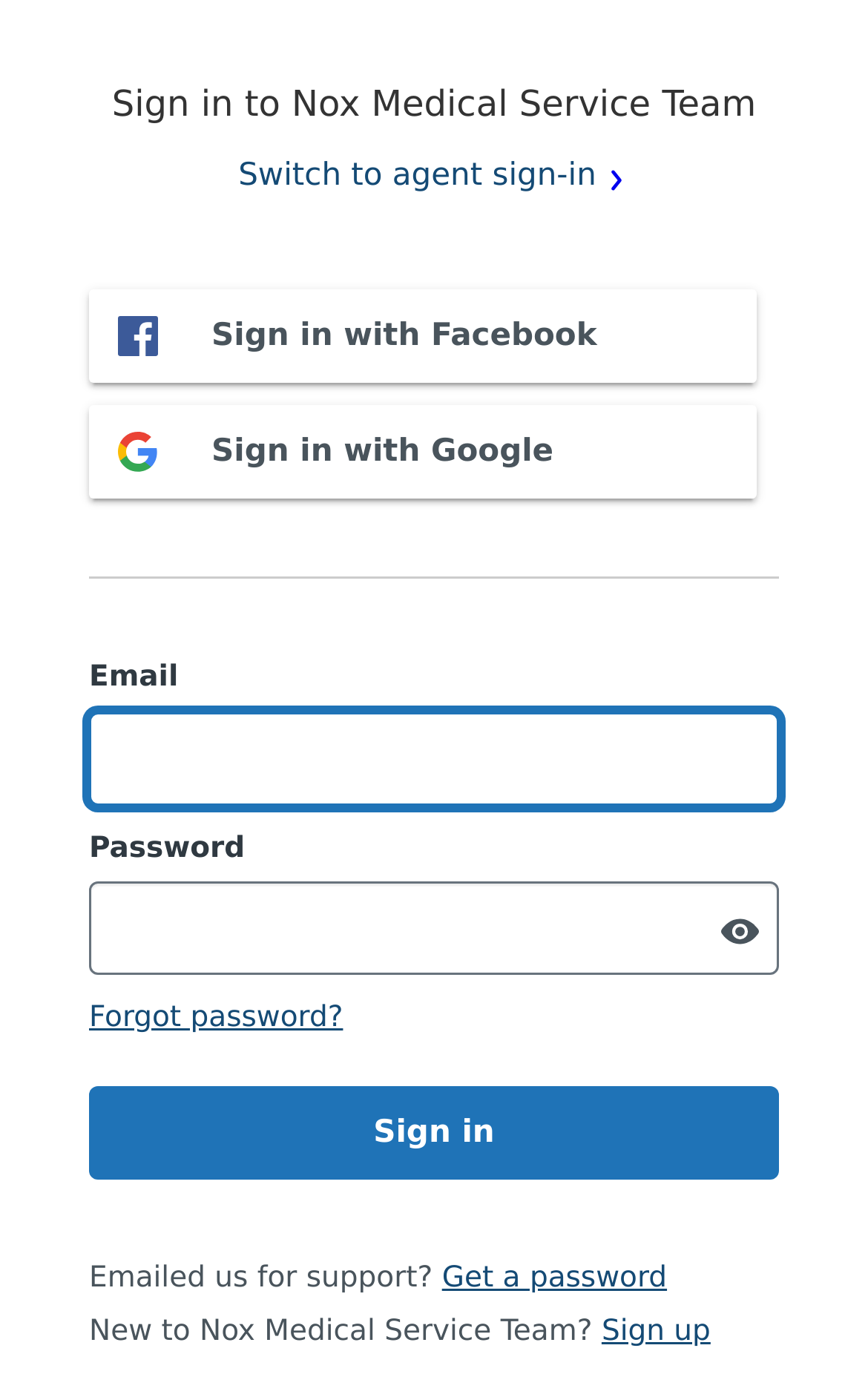What are the alternative sign-in options?
Provide a detailed answer to the question using information from the image.

The webpage provides two alternative sign-in options, 'Sign in with Facebook' and 'Sign in with Google', in addition to the traditional email and password login method.